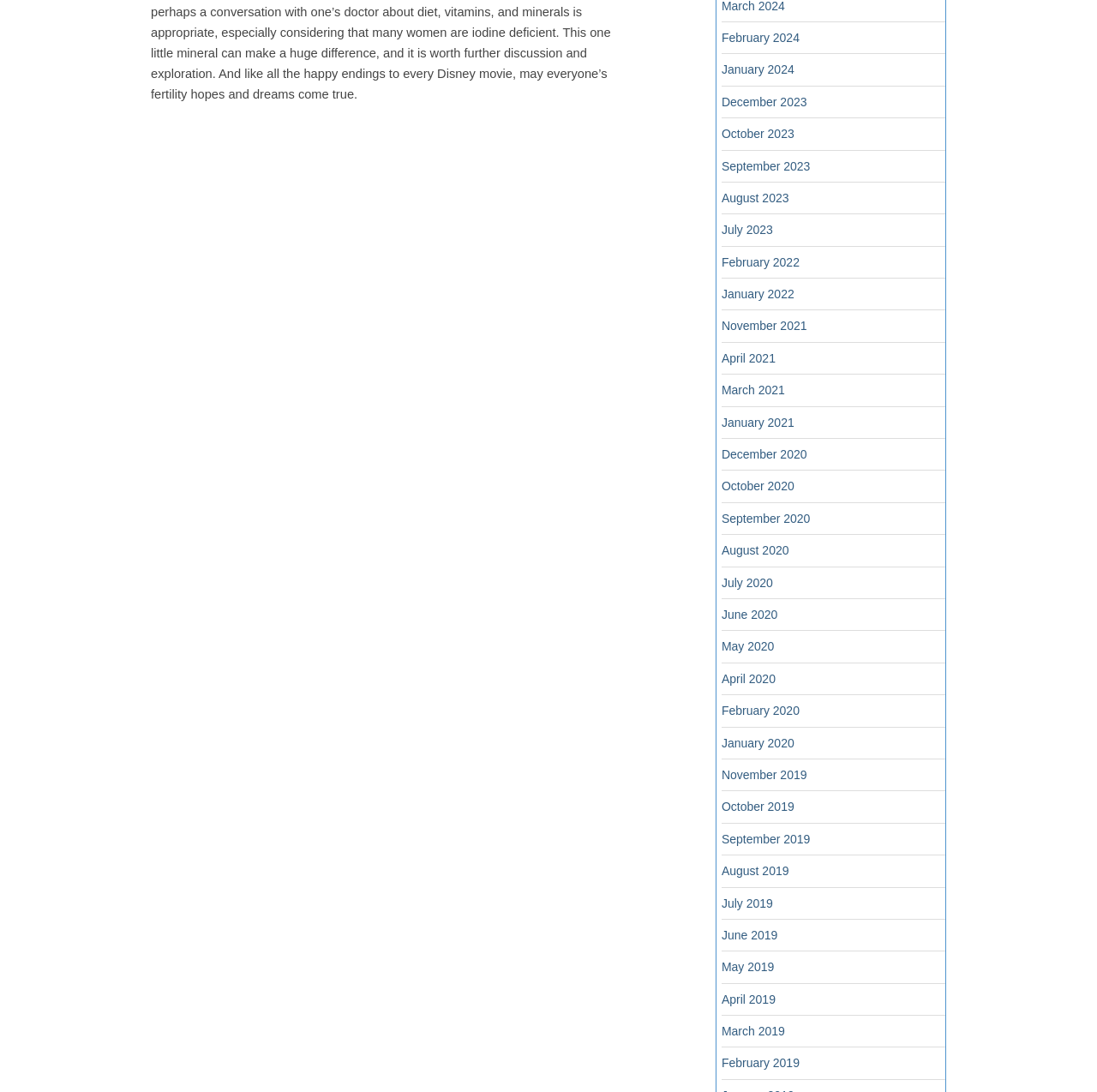Please identify the bounding box coordinates of the area I need to click to accomplish the following instruction: "Go to January 2022".

[0.658, 0.263, 0.724, 0.276]